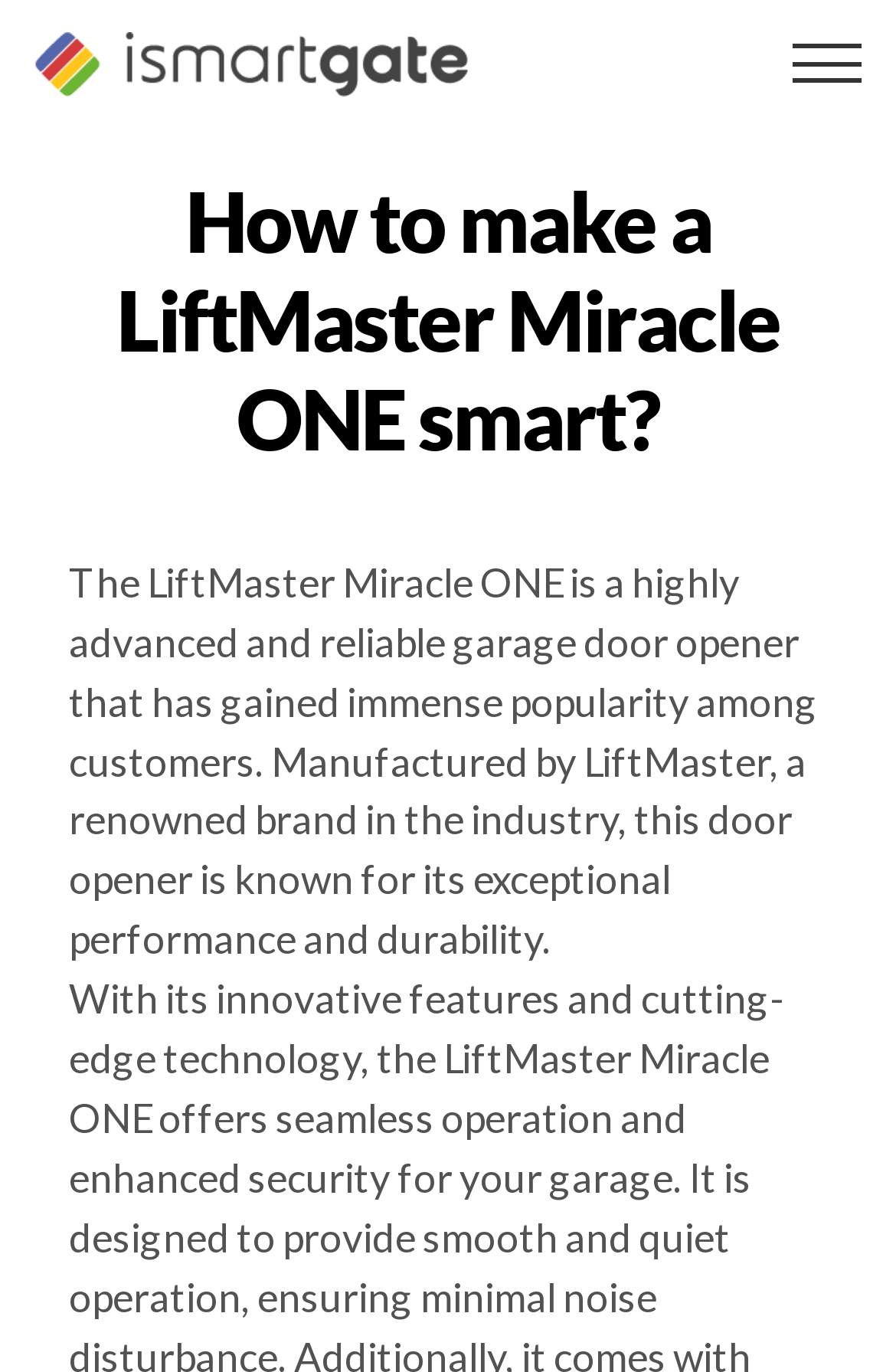Given the element description: "Okay, thank you", predict the bounding box coordinates of this UI element. The coordinates must be four float numbers between 0 and 1, given as [left, top, right, bottom].

[0.051, 0.04, 0.342, 0.085]